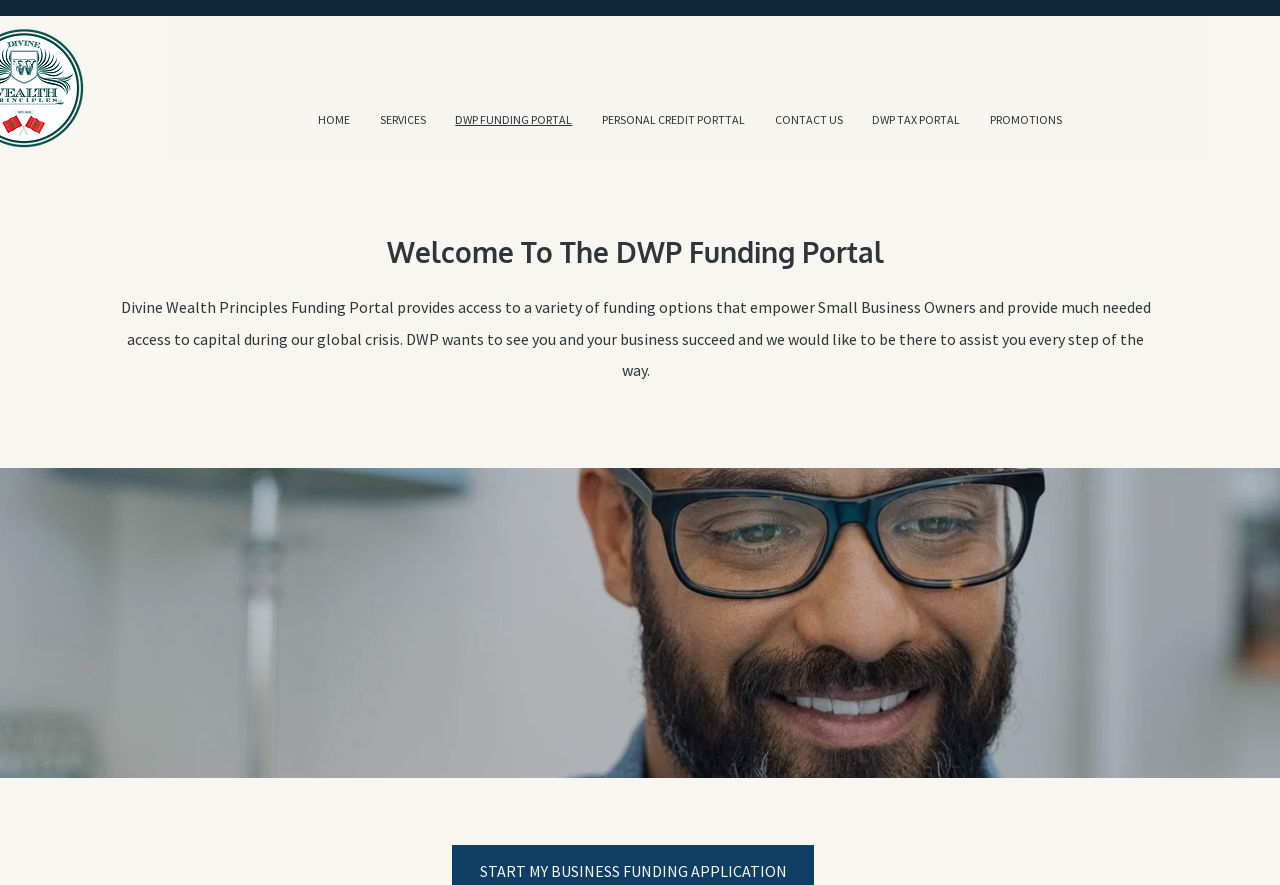Give a detailed account of the webpage's layout and content.

The webpage is titled "DWP FUNDING PORTAL" and has a prominent heading at the top center, "DWP FUNDING PORTAL". Below this heading, there is a navigation menu with 7 links: "HOME", "SERVICES", "DWP FUNDING PORTAL", "PERSONAL CREDIT PORTAL", "CONTACT US", "DWP TAX PORTAL", and "PROMOTIONS". These links are aligned horizontally and take up most of the top section of the page.

Further down, there is a larger heading, "Welcome To The DWP Funding Portal", located near the top left of the page. Below this heading, there are two paragraphs of text. The first paragraph explains that the DWP Funding Portal provides access to various funding options for small business owners, especially during the global crisis. The second paragraph expresses the portal's desire to see businesses succeed and offers assistance every step of the way.

In the background, there is a large image, "bgImage", that spans the entire width of the page and takes up about half of the page's height, starting from the middle and going down to the bottom.